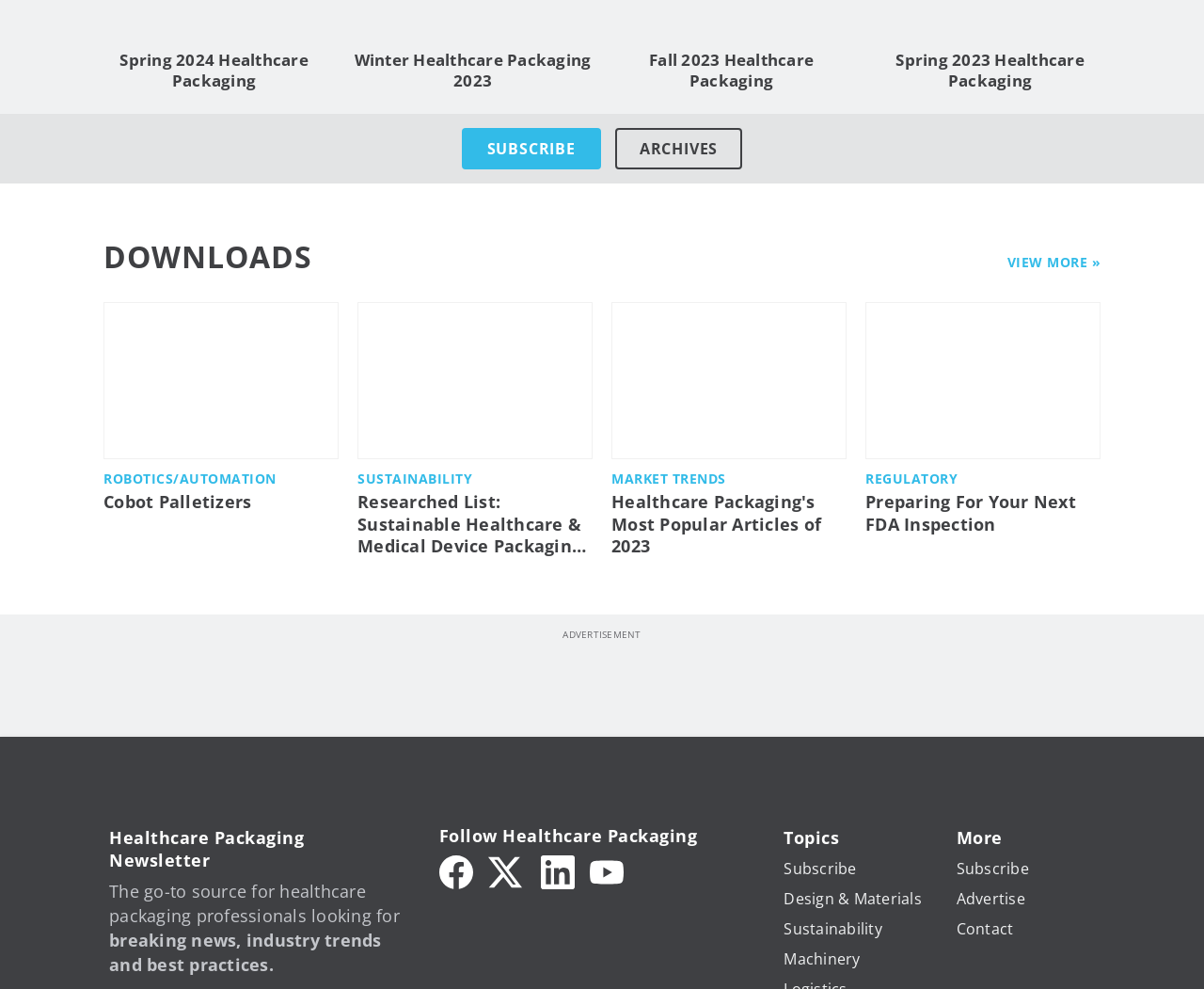Find the bounding box coordinates of the area that needs to be clicked in order to achieve the following instruction: "Download from 'DOWNLOADS'". The coordinates should be specified as four float numbers between 0 and 1, i.e., [left, top, right, bottom].

[0.086, 0.239, 0.259, 0.279]